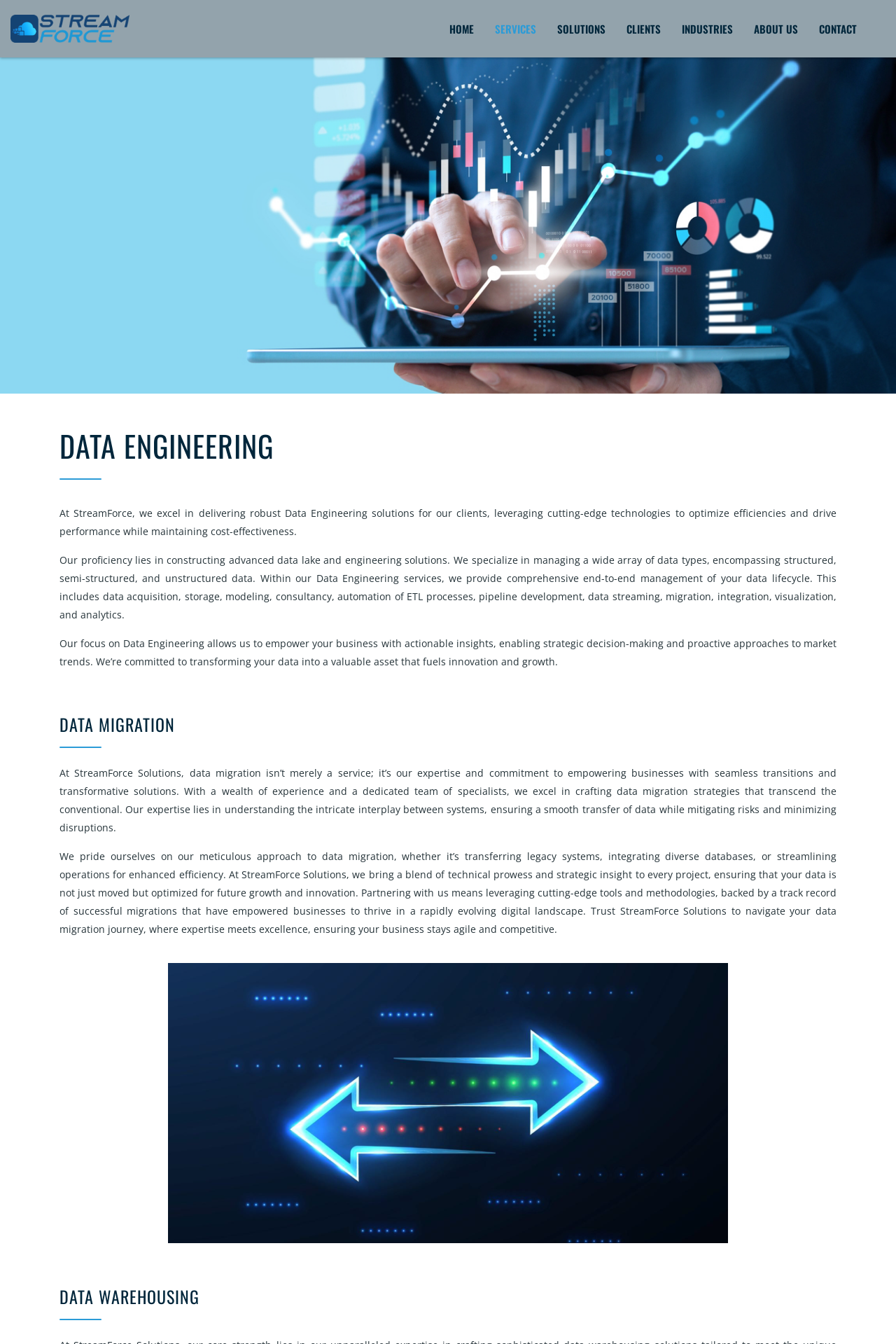What is the purpose of Data Migration according to Streamforce Solutions?
Based on the image, respond with a single word or phrase.

Empowering businesses